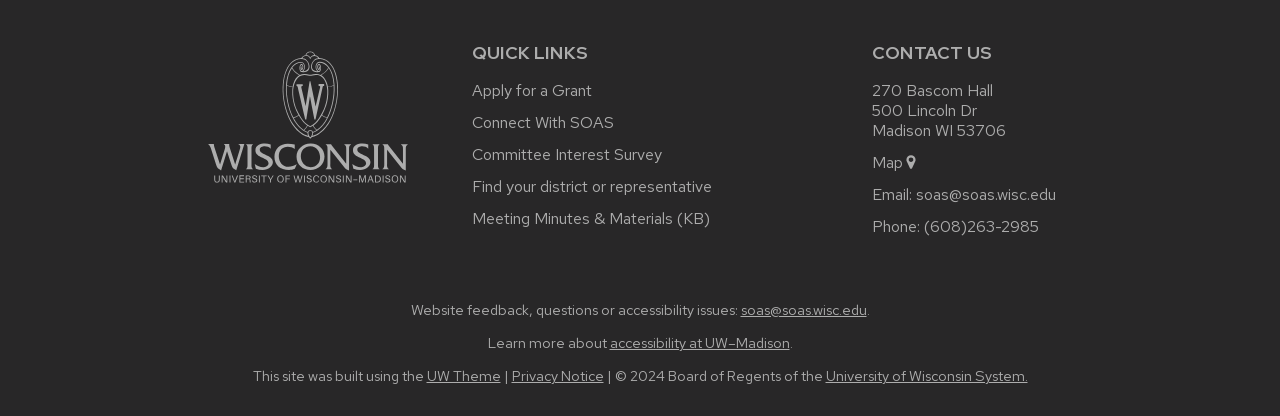Give a concise answer using only one word or phrase for this question:
What is the address of the university?

270 Bascom Hall, 500 Lincoln Dr, Madison WI 53706